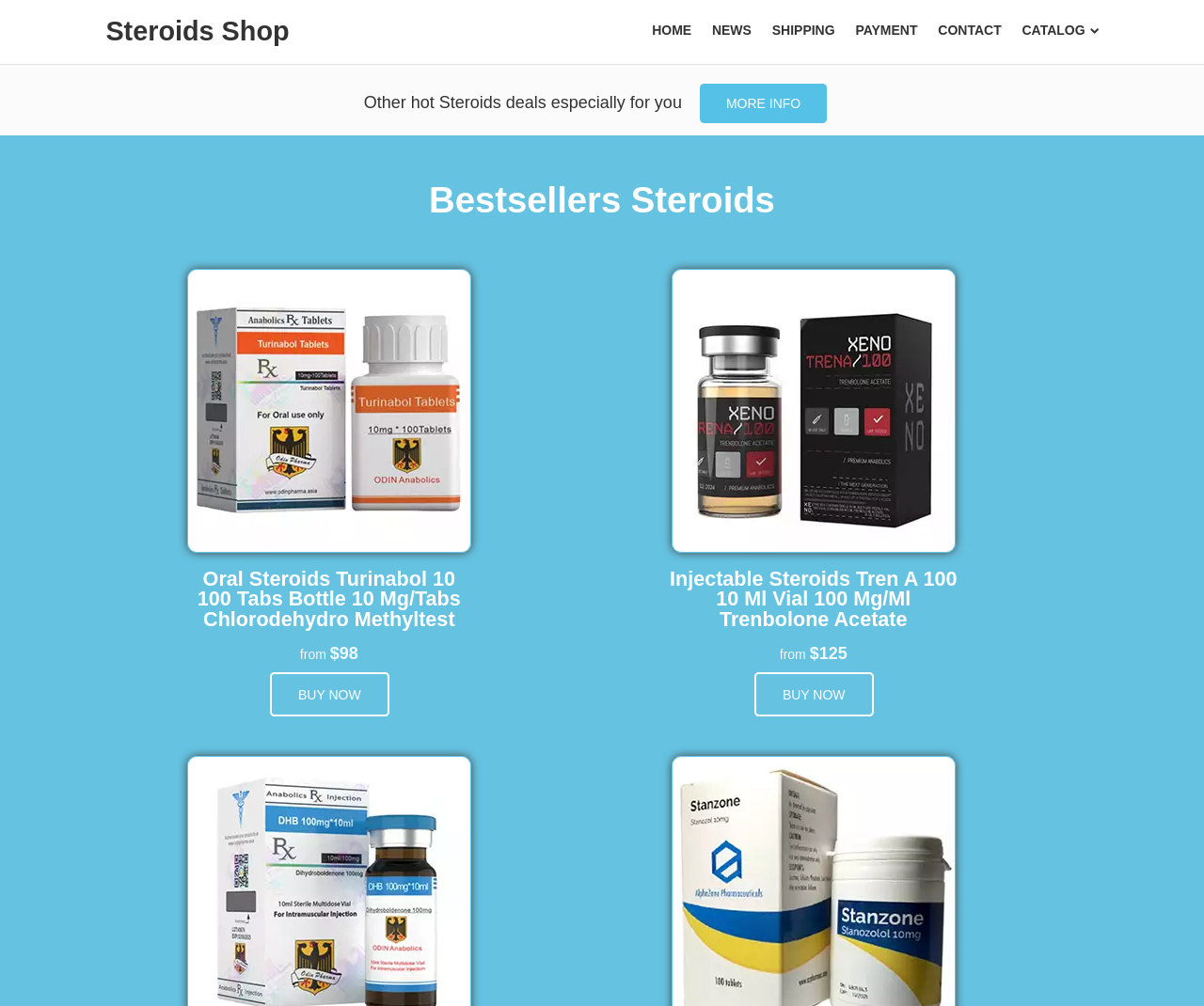Determine the bounding box coordinates for the region that must be clicked to execute the following instruction: "View news".

[0.591, 0.022, 0.624, 0.037]